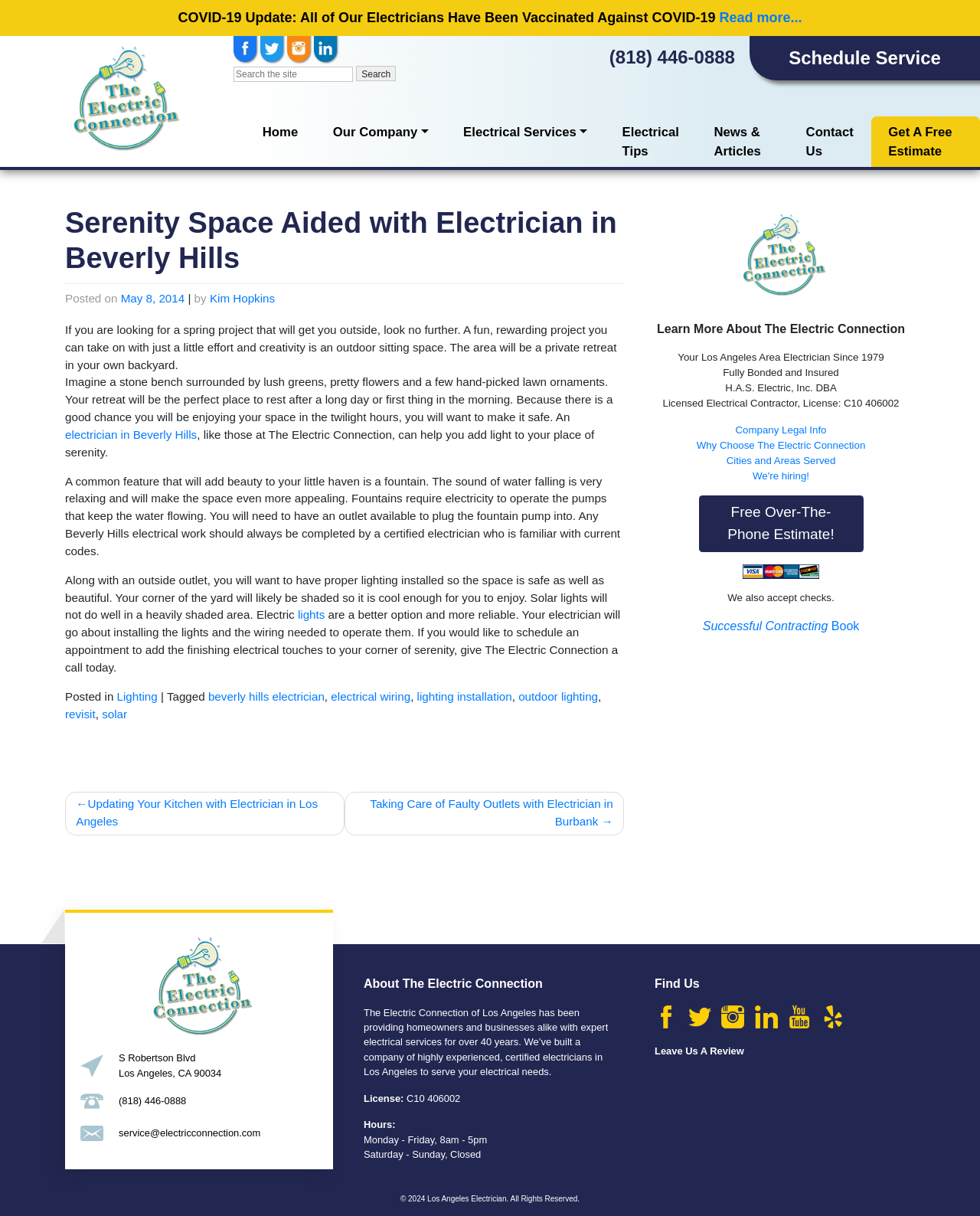Determine the bounding box coordinates of the clickable element to complete this instruction: "Search the site". Provide the coordinates in the format of four float numbers between 0 and 1, [left, top, right, bottom].

[0.238, 0.051, 0.404, 0.07]